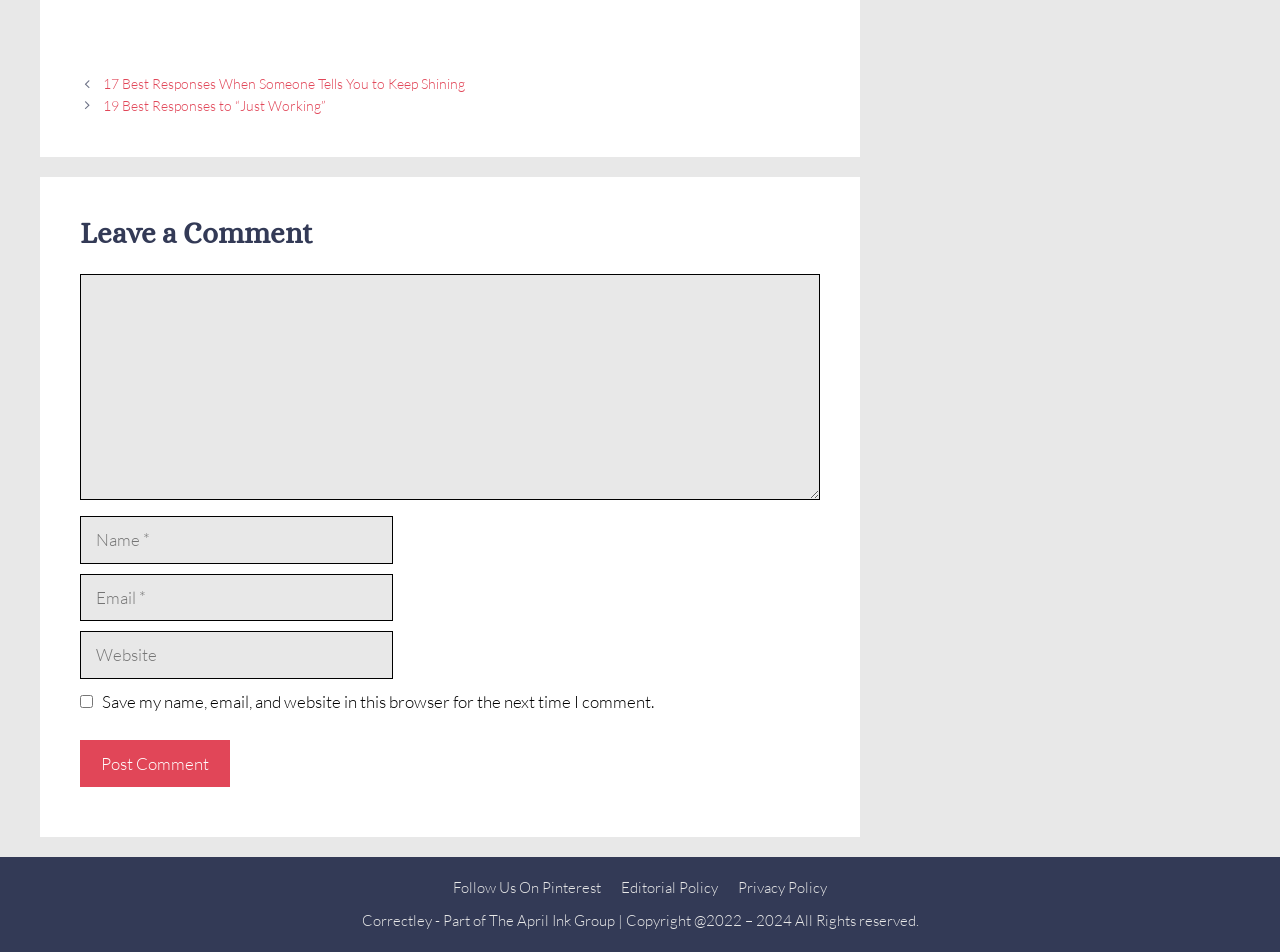Given the element description "name="submit" value="Post Comment"", identify the bounding box of the corresponding UI element.

[0.062, 0.777, 0.18, 0.827]